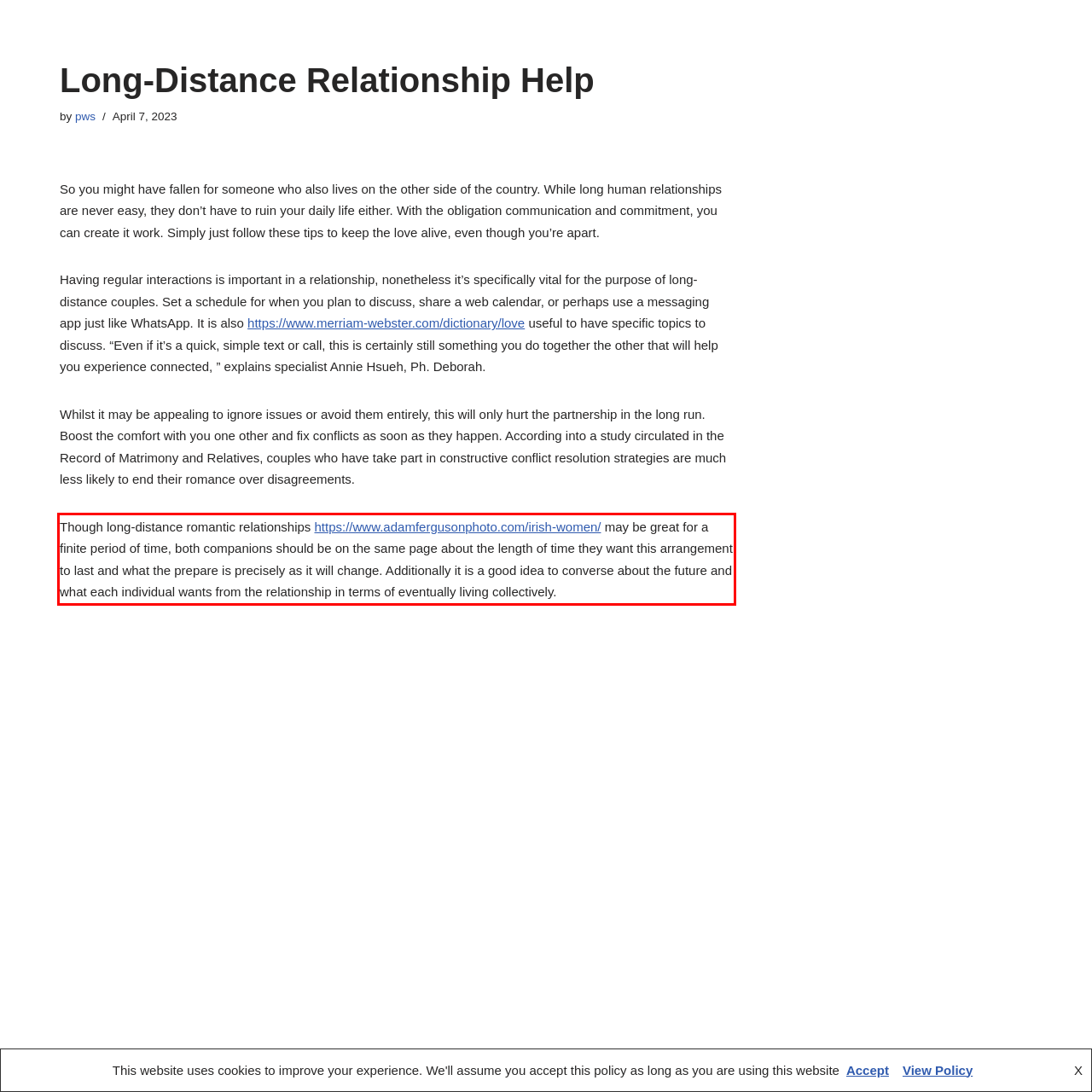Given a webpage screenshot with a red bounding box, perform OCR to read and deliver the text enclosed by the red bounding box.

Though long-distance romantic relationships https://www.adamfergusonphoto.com/irish-women/ may be great for a finite period of time, both companions should be on the same page about the length of time they want this arrangement to last and what the prepare is precisely as it will change. Additionally it is a good idea to converse about the future and what each individual wants from the relationship in terms of eventually living collectively.